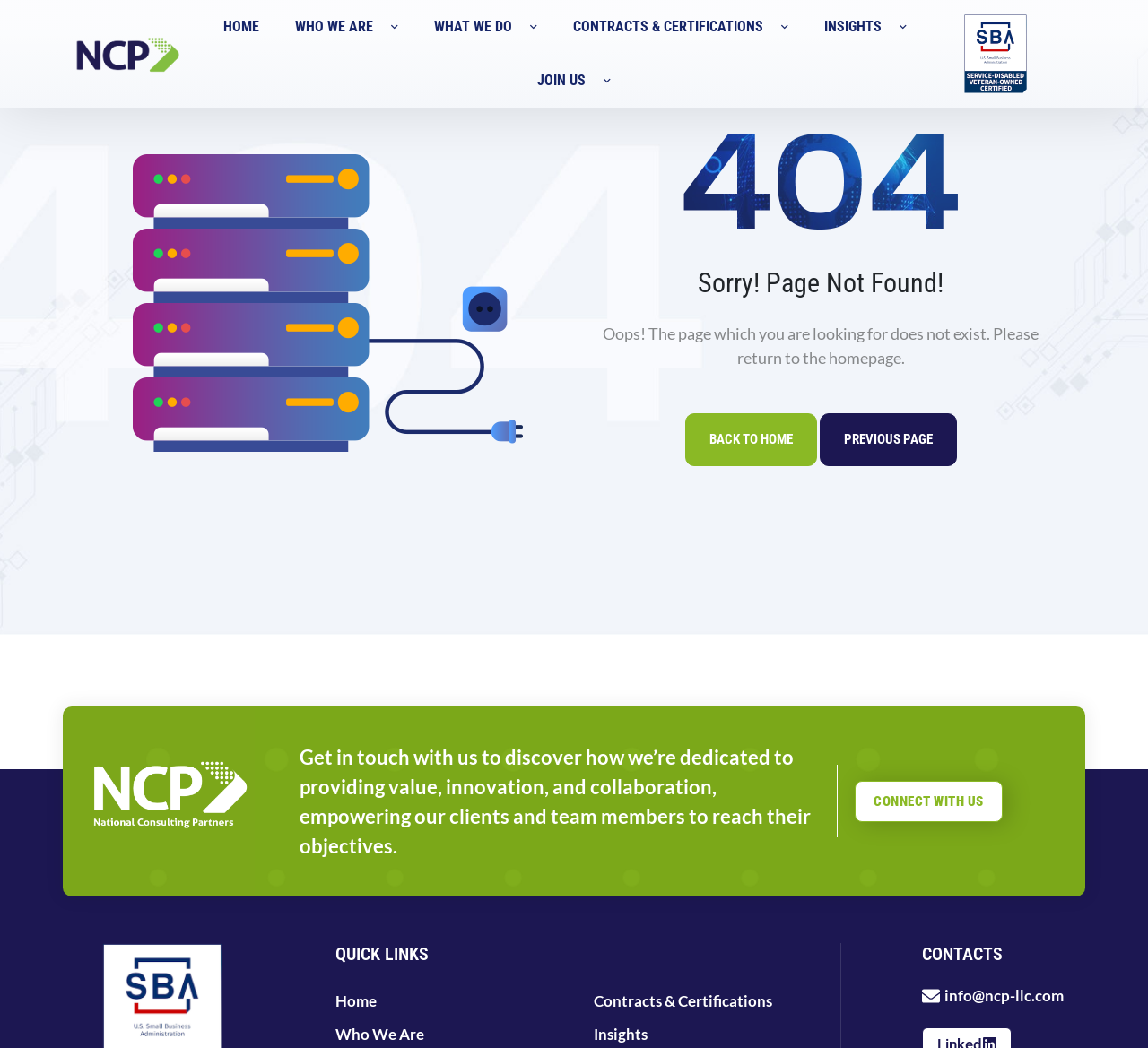Locate the bounding box coordinates of the area that needs to be clicked to fulfill the following instruction: "read insights". The coordinates should be in the format of four float numbers between 0 and 1, namely [left, top, right, bottom].

[0.71, 0.0, 0.798, 0.051]